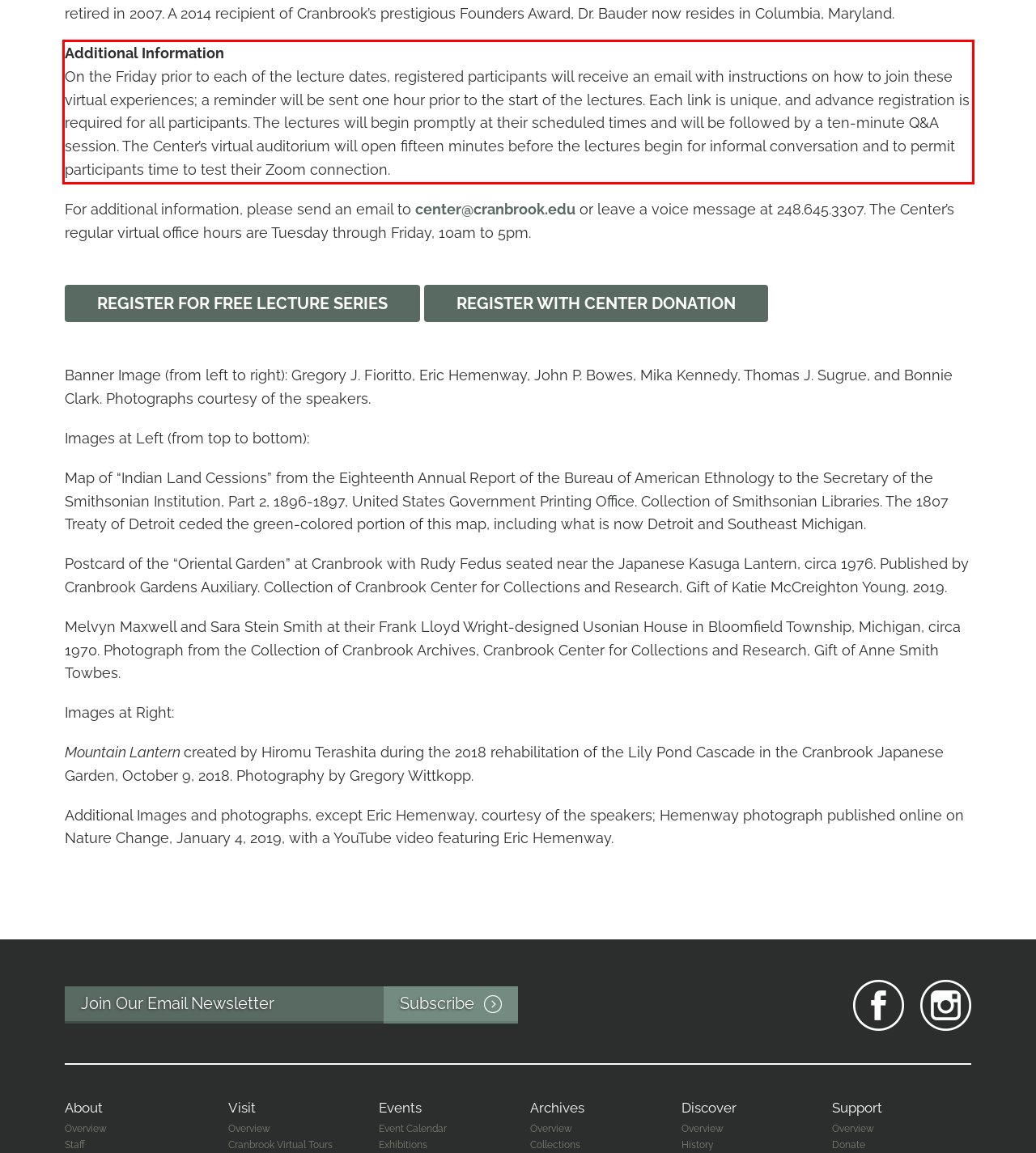Examine the webpage screenshot, find the red bounding box, and extract the text content within this marked area.

Additional Information On the Friday prior to each of the lecture dates, registered participants will receive an email with instructions on how to join these virtual experiences; a reminder will be sent one hour prior to the start of the lectures. Each link is unique, and advance registration is required for all participants. The lectures will begin promptly at their scheduled times and will be followed by a ten-minute Q&A session. The Center’s virtual auditorium will open fifteen minutes before the lectures begin for informal conversation and to permit participants time to test their Zoom connection.